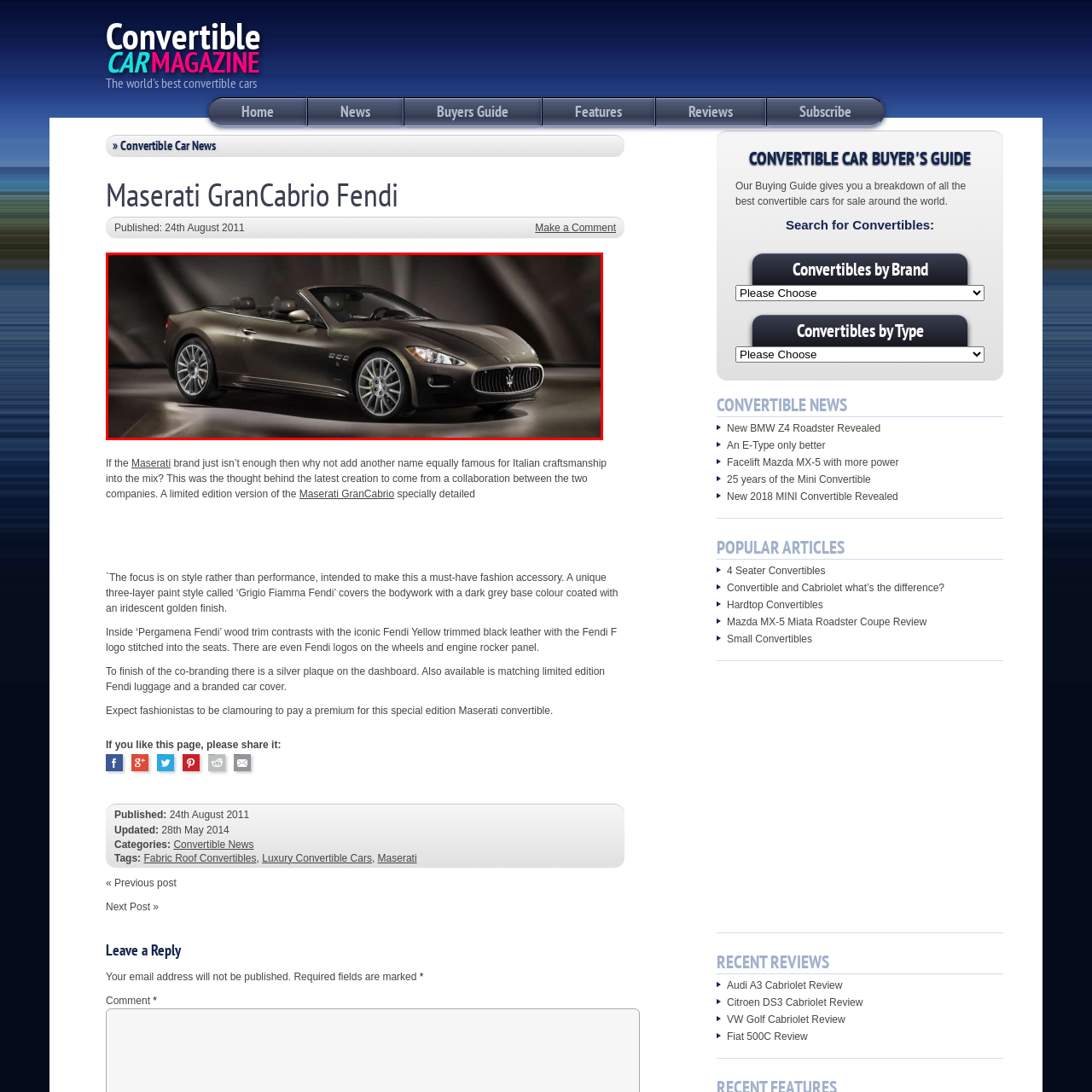Focus on the section marked by the red bounding box and reply with a single word or phrase: What is the color of the leather upholstery?

Black